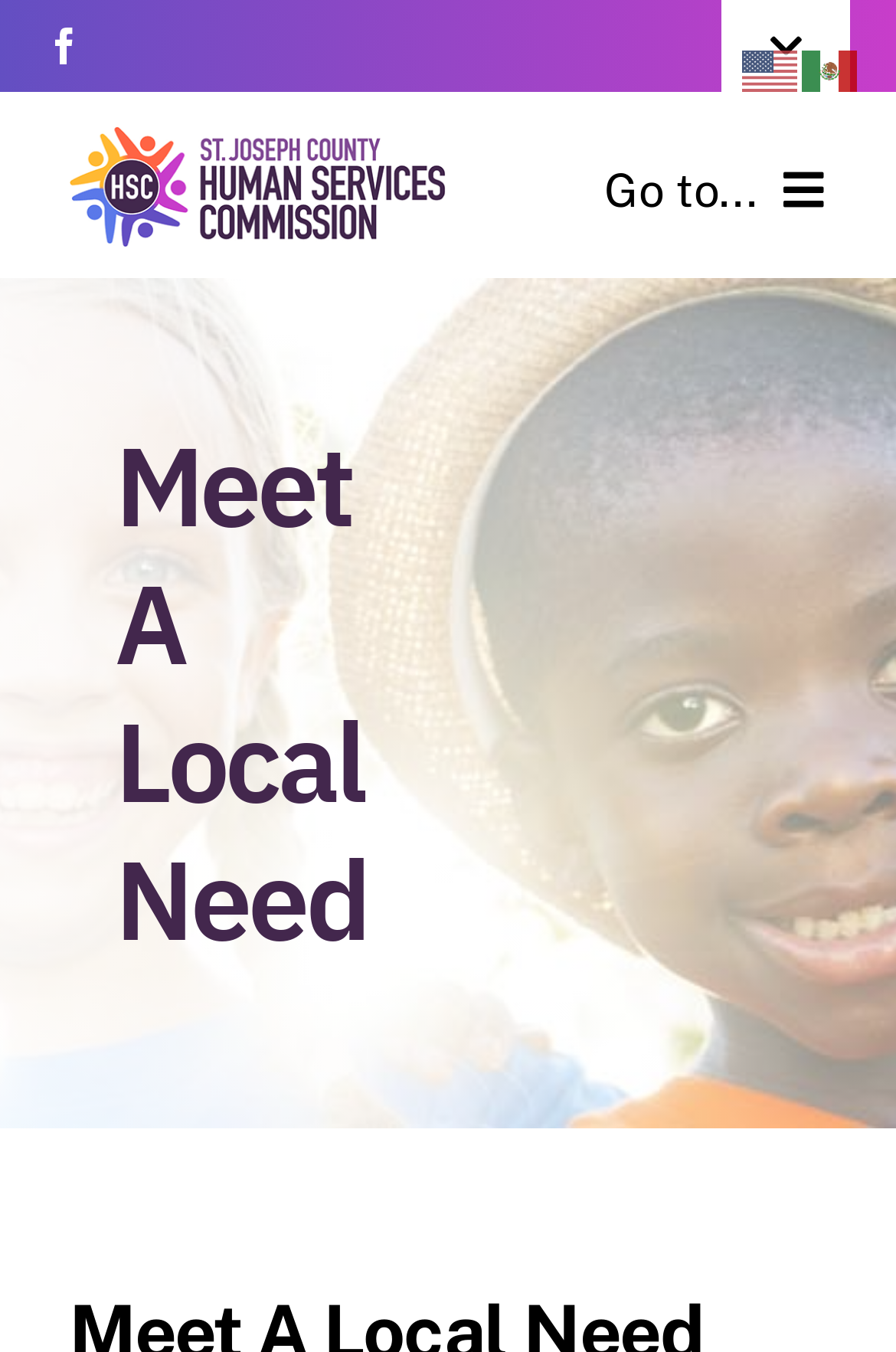Kindly respond to the following question with a single word or a brief phrase: 
How many social media links are present on the webpage?

1